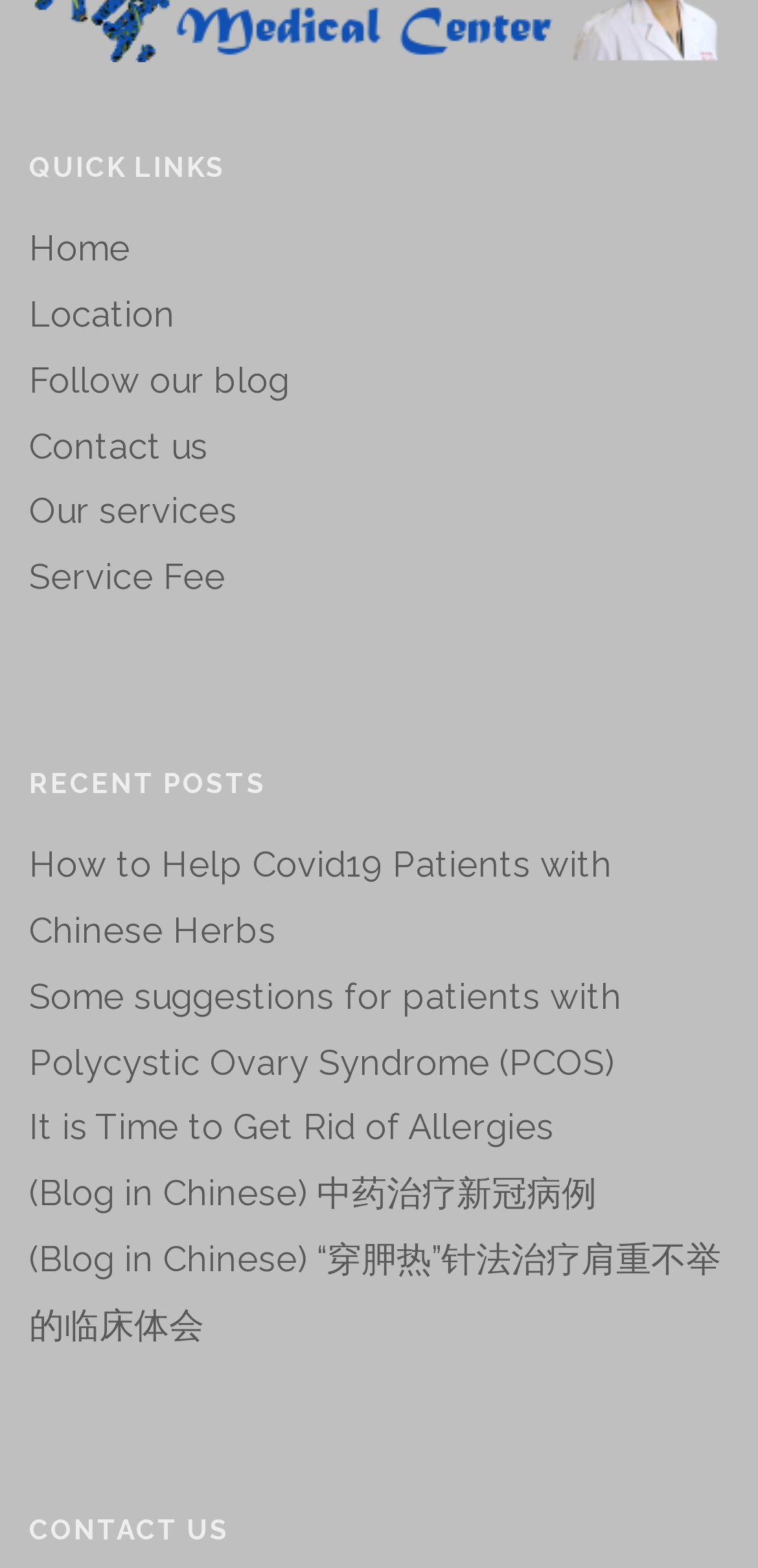Identify the bounding box coordinates for the element you need to click to achieve the following task: "read about our services". The coordinates must be four float values ranging from 0 to 1, formatted as [left, top, right, bottom].

[0.038, 0.313, 0.313, 0.339]